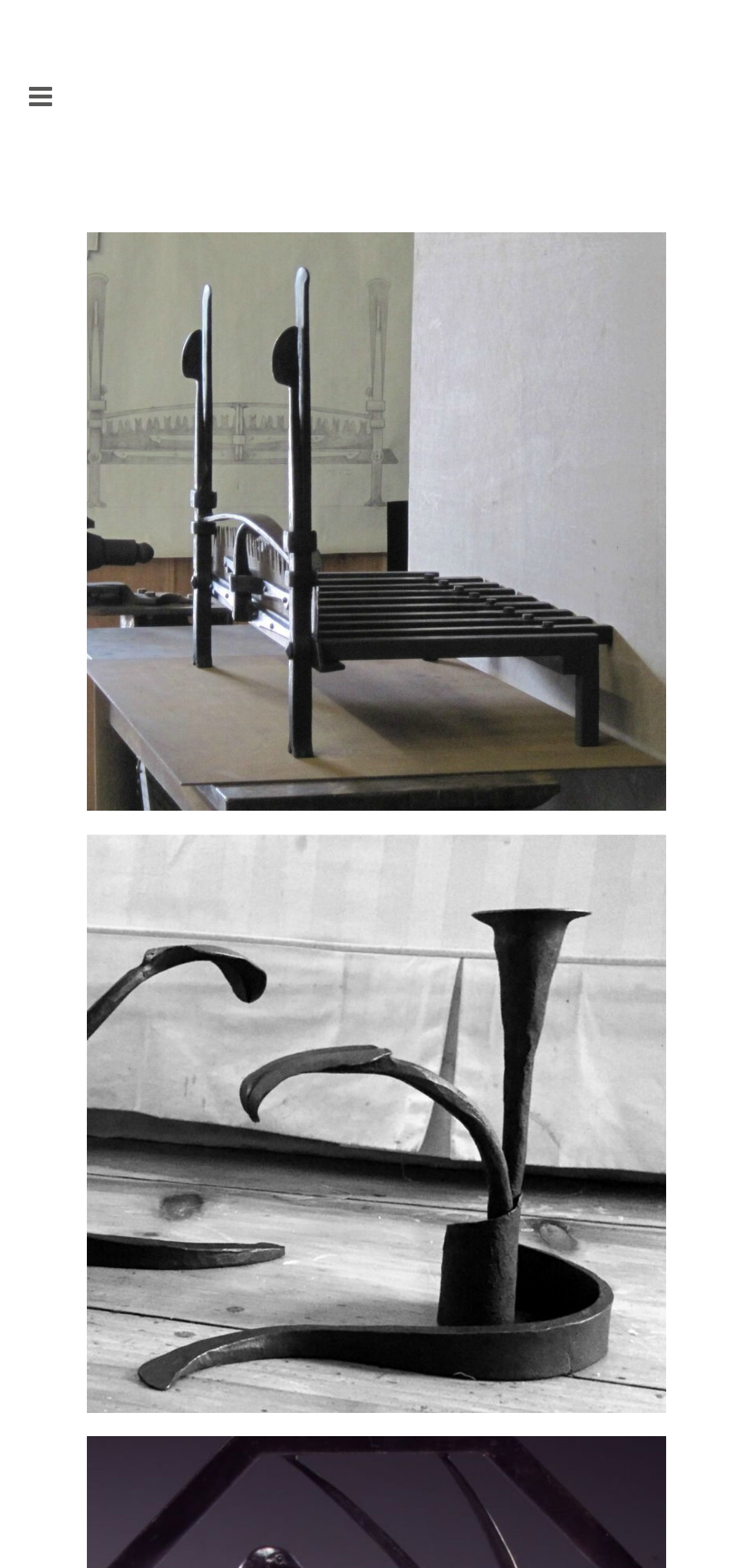What is the layout of the webpage?
By examining the image, provide a one-word or phrase answer.

Table layout